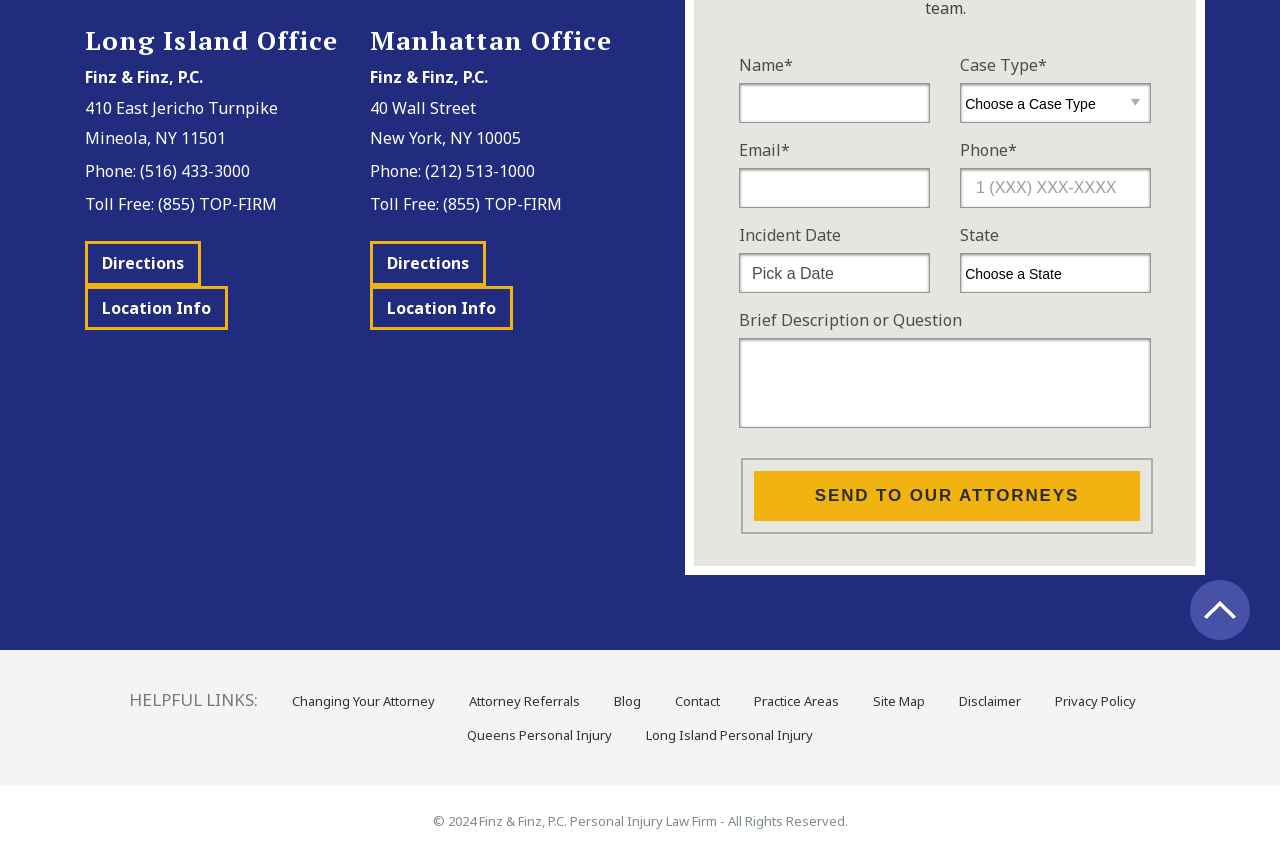Determine the bounding box coordinates for the UI element matching this description: "October 2022".

None